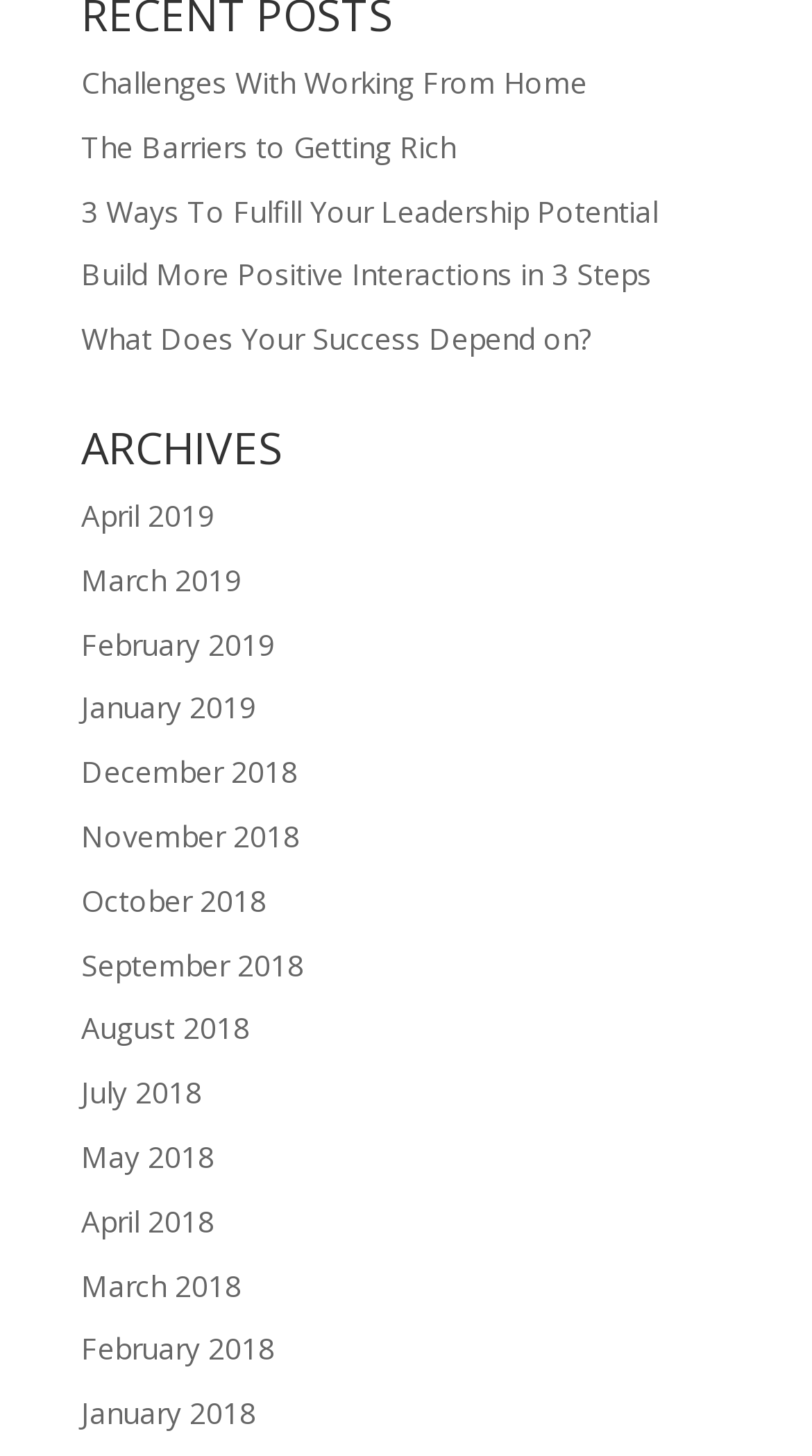Use the information in the screenshot to answer the question comprehensively: What is the vertical position of the 'ARCHIVES' heading relative to the first link?

The 'ARCHIVES' heading has a y1 coordinate of 0.293, which is greater than the y1 coordinate of the first link (0.043), suggesting that the 'ARCHIVES' heading is below the first link on the webpage.